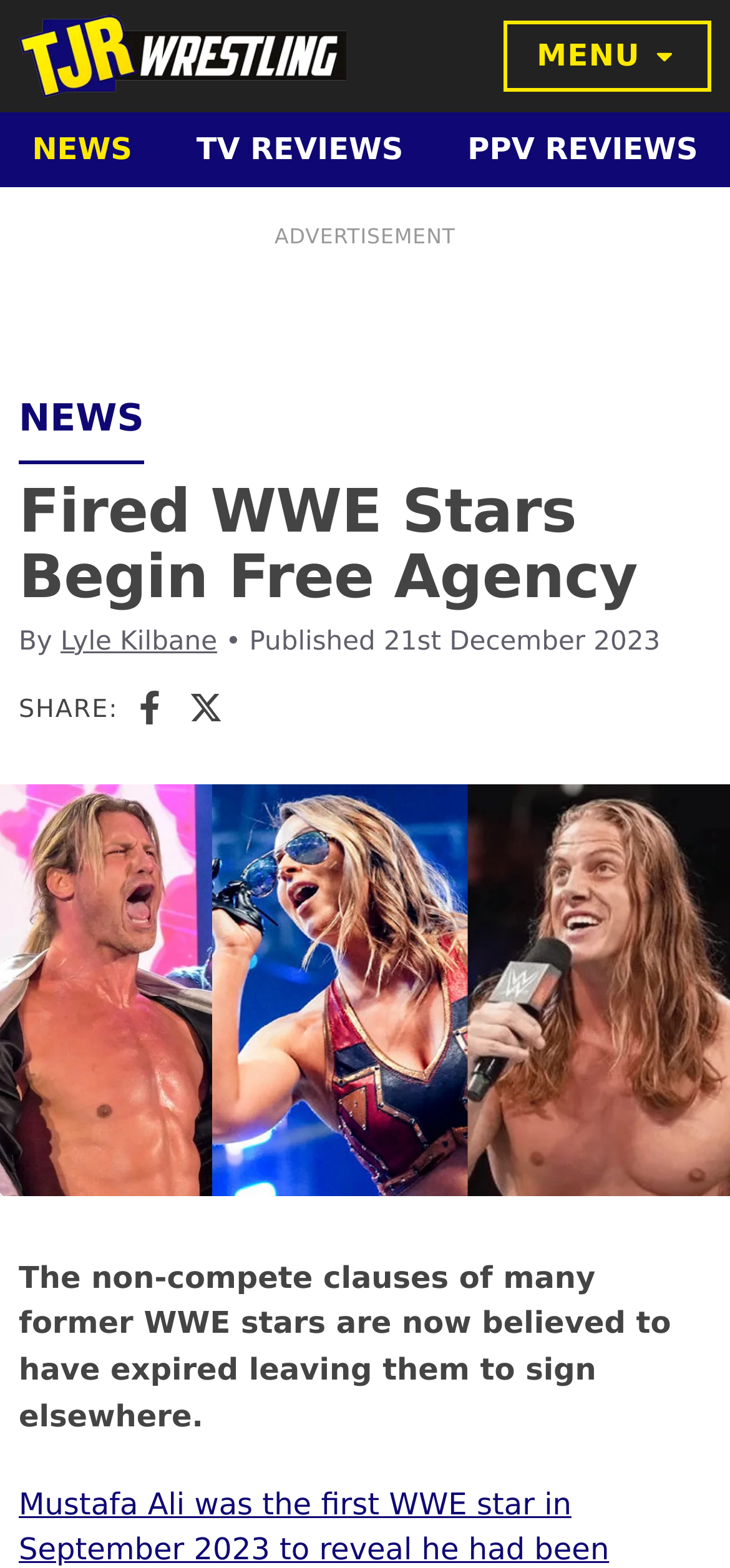Locate the bounding box of the UI element described by: "Menu" in the given webpage screenshot.

[0.689, 0.013, 0.974, 0.059]